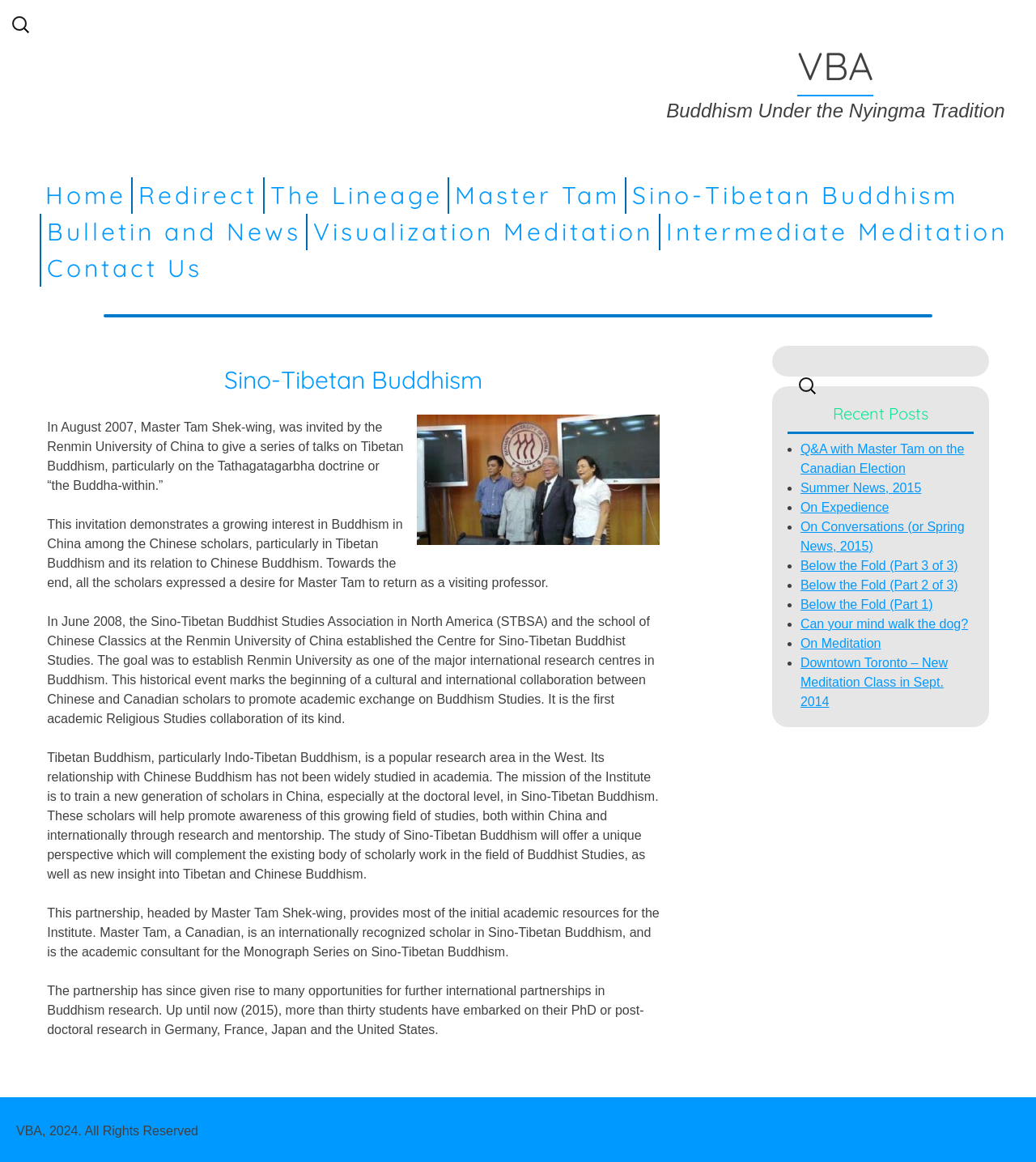Please identify the bounding box coordinates of where to click in order to follow the instruction: "Read about Sino-Tibetan Buddhism".

[0.045, 0.312, 0.637, 0.343]